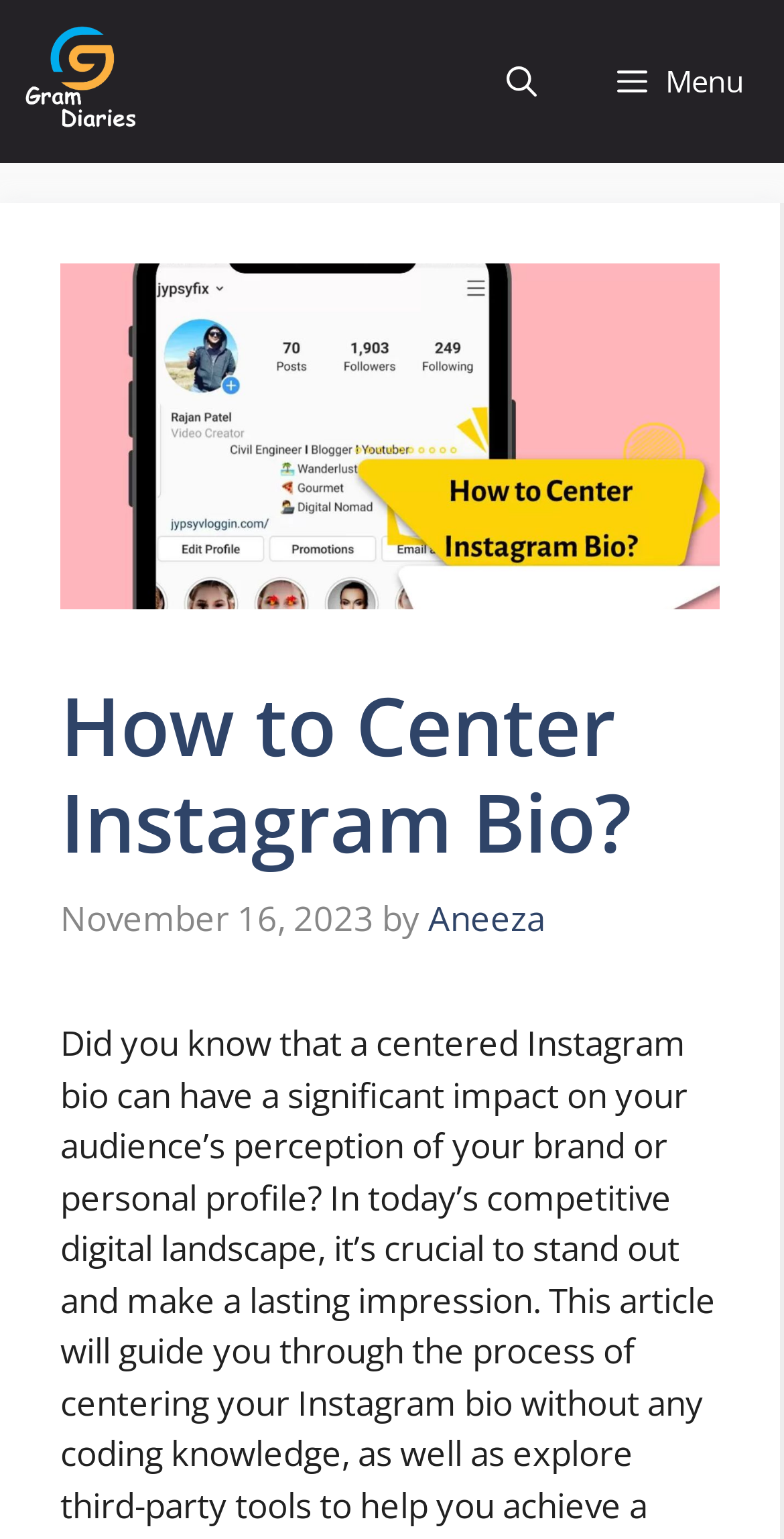Please find the bounding box for the UI component described as follows: "aria-label="Open search"".

[0.595, 0.0, 0.736, 0.106]